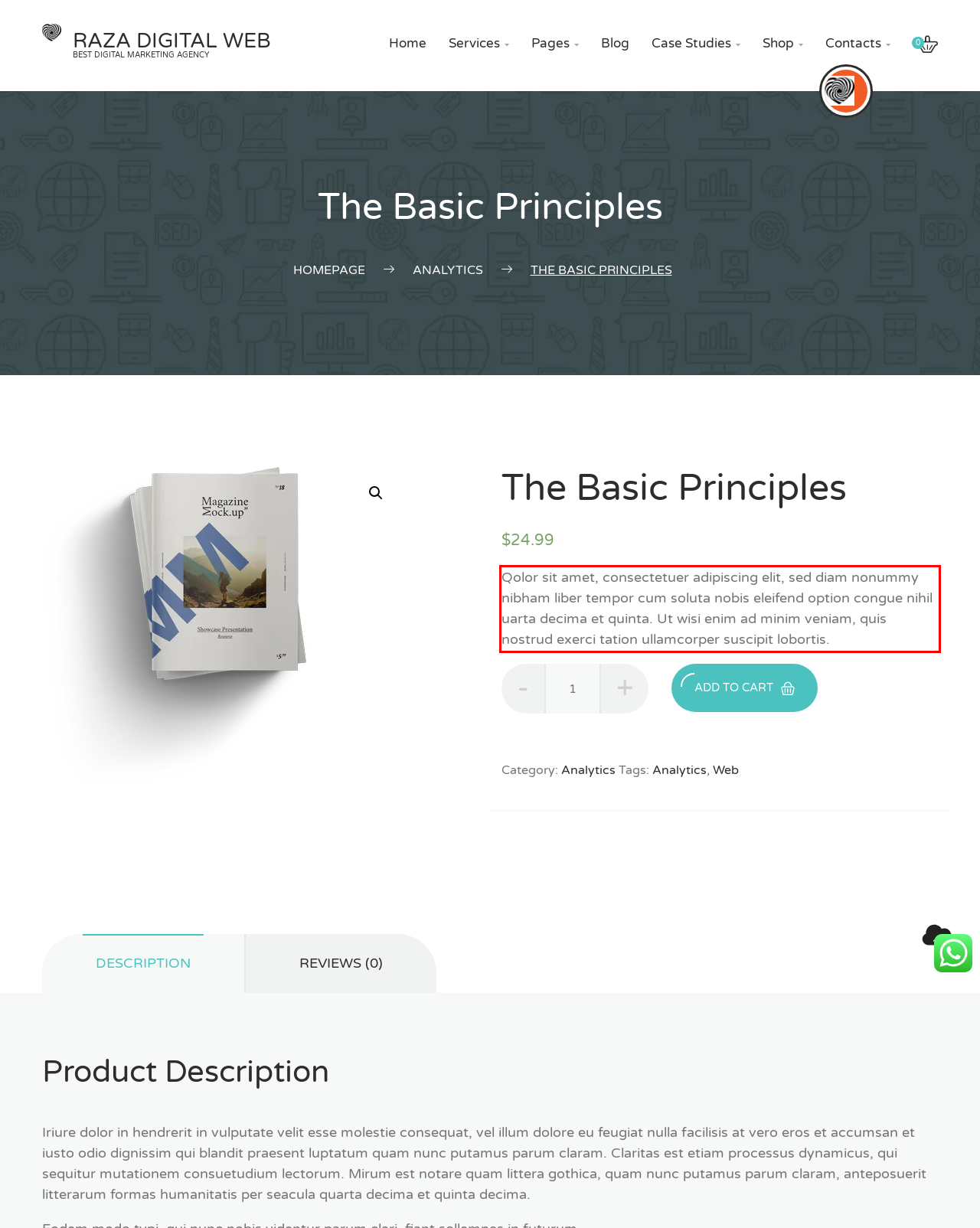Analyze the screenshot of a webpage where a red rectangle is bounding a UI element. Extract and generate the text content within this red bounding box.

Qolor sit amet, consectetuer adipiscing elit, sed diam nonummy nibham liber tempor cum soluta nobis eleifend option congue nihil uarta decima et quinta. Ut wisi enim ad minim veniam, quis nostrud exerci tation ullamcorper suscipit lobortis.